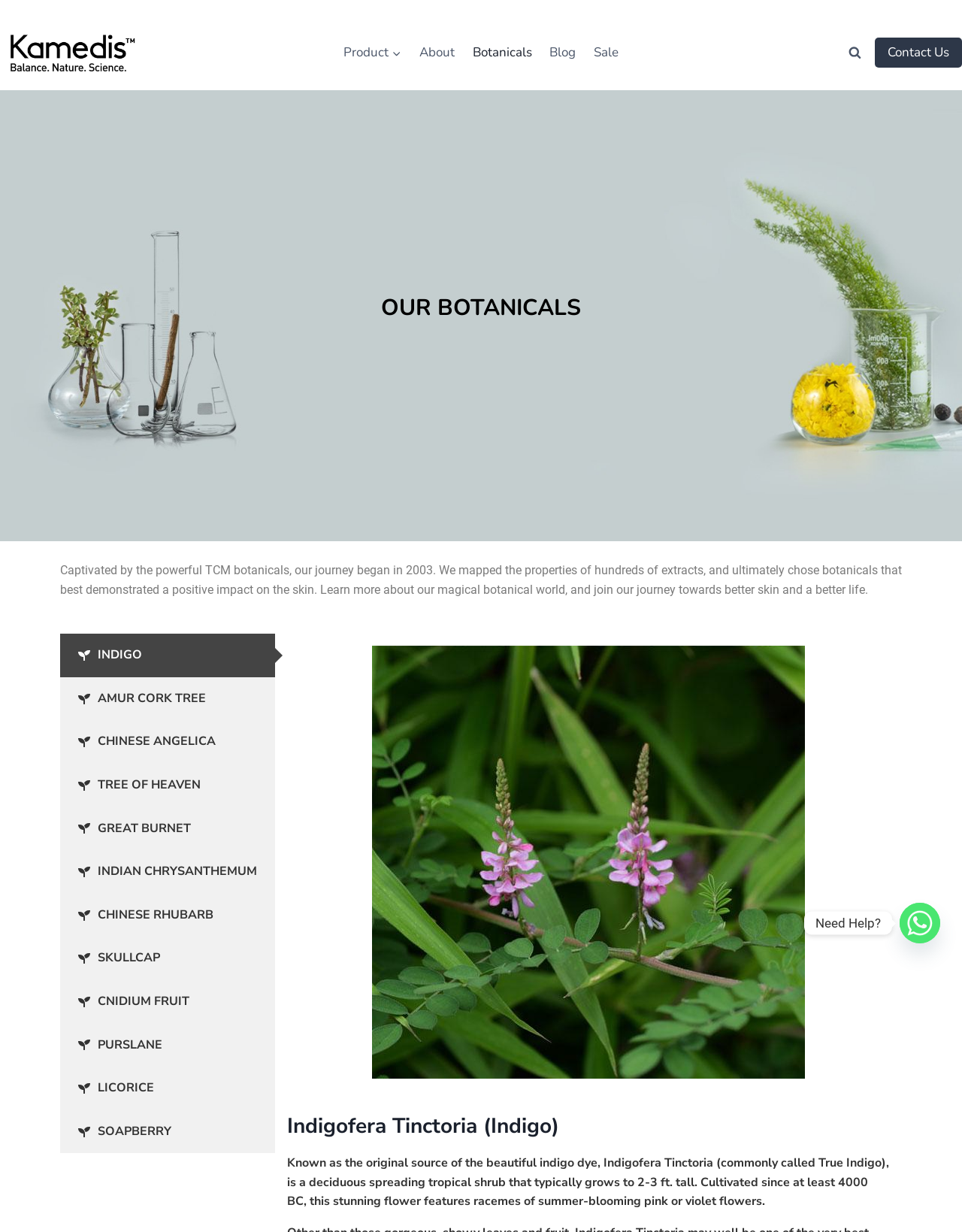Please specify the bounding box coordinates of the area that should be clicked to accomplish the following instruction: "Select the 'INDIGO' tab". The coordinates should consist of four float numbers between 0 and 1, i.e., [left, top, right, bottom].

[0.062, 0.514, 0.286, 0.55]